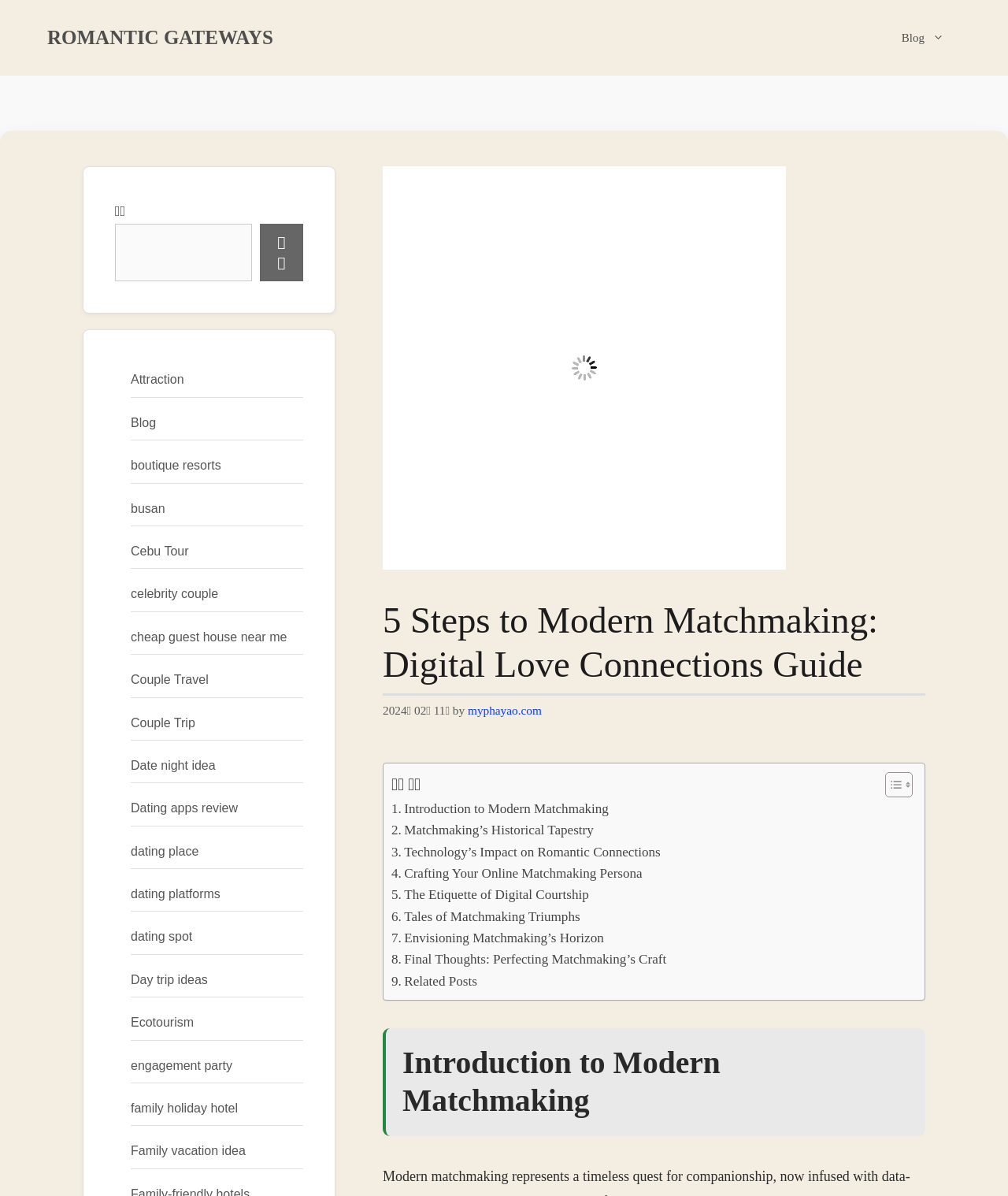Provide the bounding box coordinates for the area that should be clicked to complete the instruction: "Toggle the table of content".

[0.866, 0.645, 0.902, 0.667]